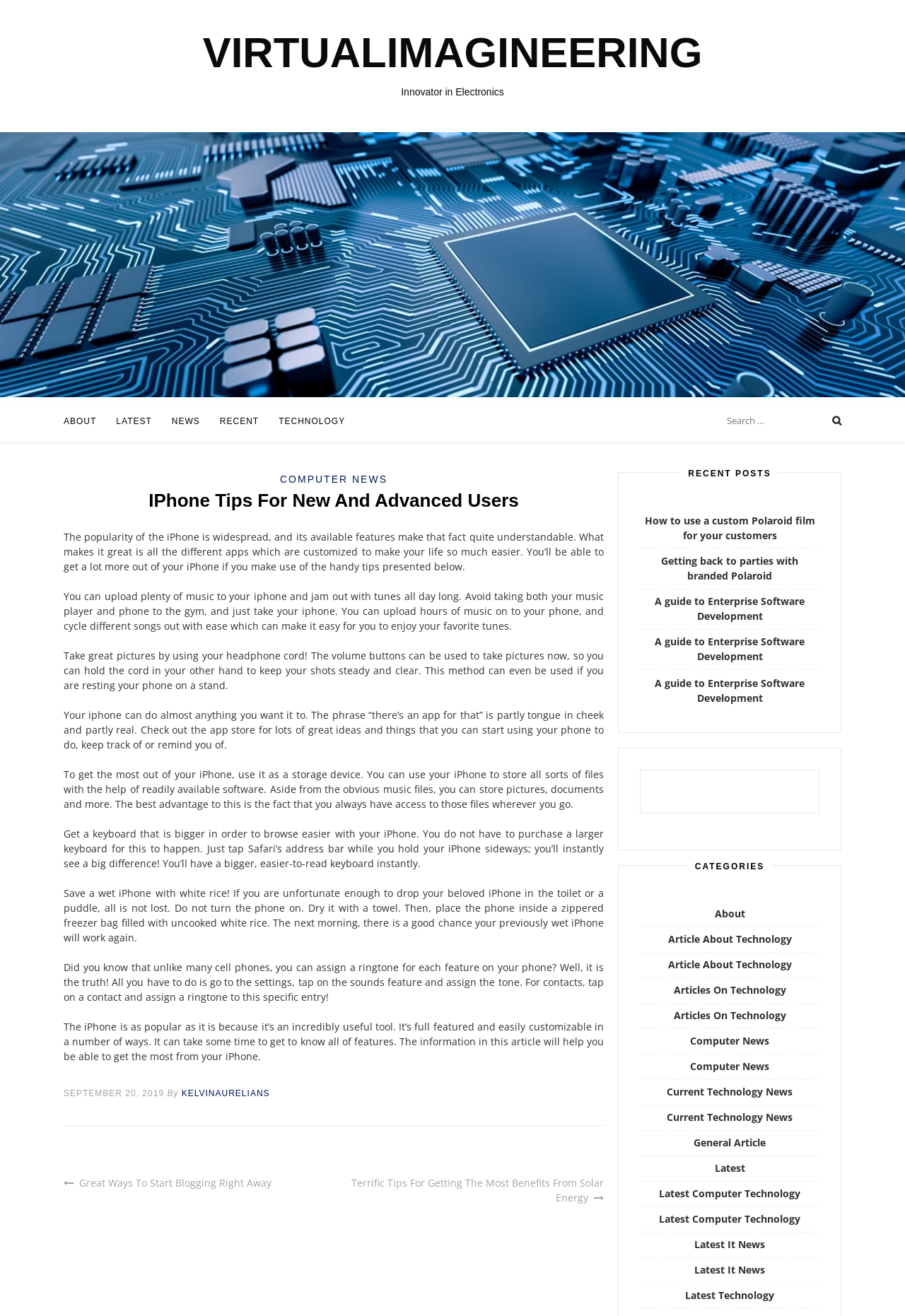What is the website's name?
Please ensure your answer to the question is detailed and covers all necessary aspects.

I determined the website's name by looking at the heading element with the text 'VIRTUALIMAGINEERING' which is located at the top of the webpage.